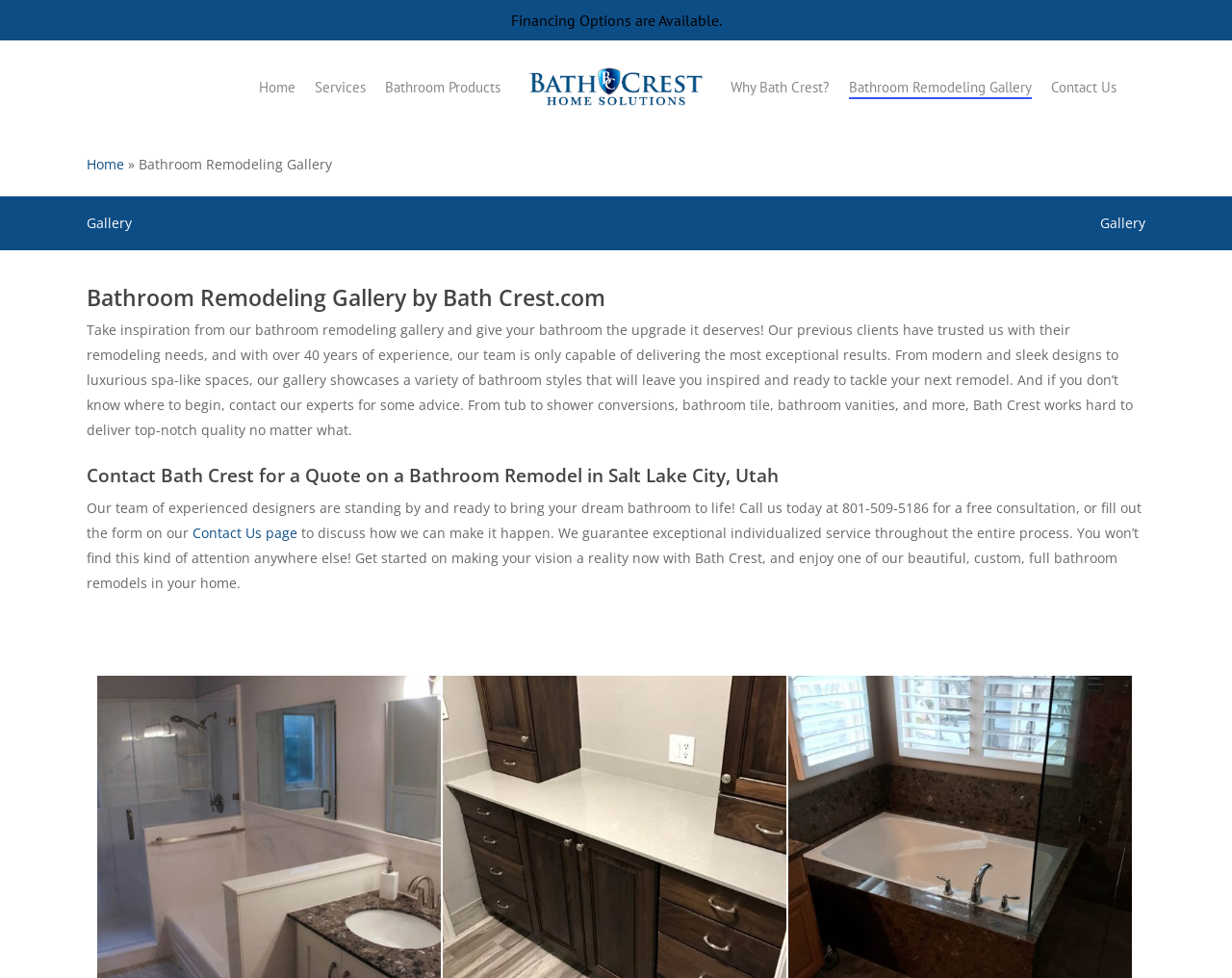Use a single word or phrase to answer the following:
How can I contact Bath Crest for a quote?

Call 801-509-5186 or fill out the form